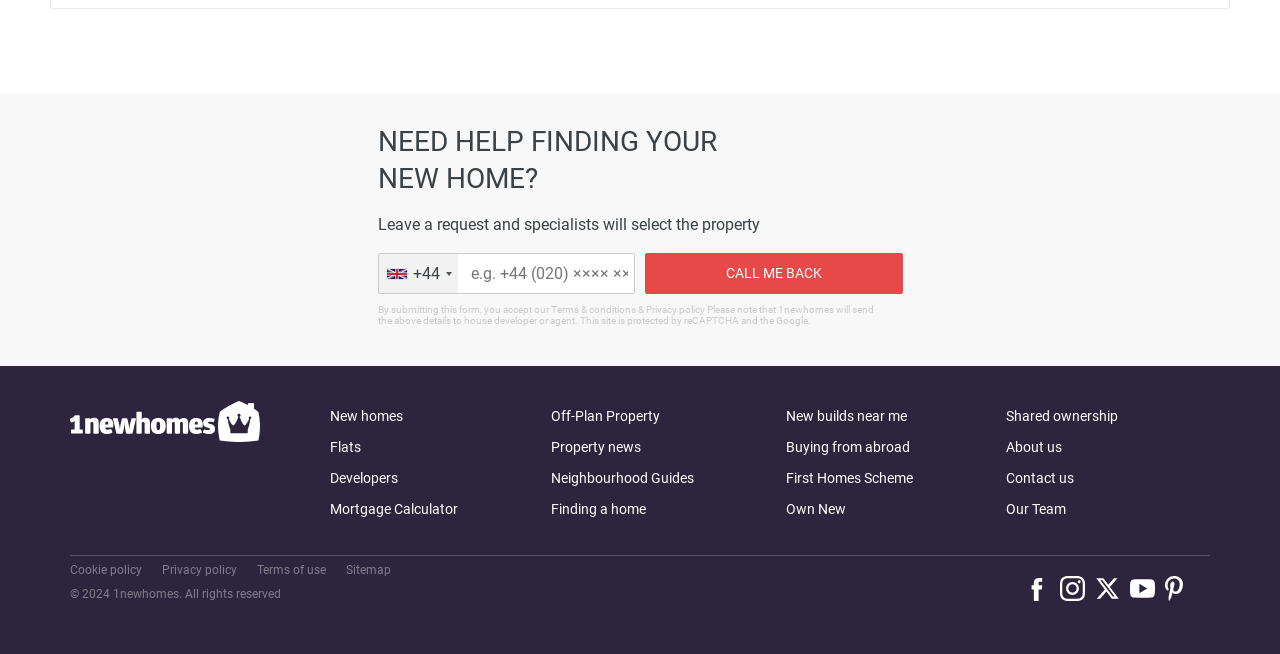Specify the bounding box coordinates of the area to click in order to follow the given instruction: "Select a country from the dropdown list."

[0.296, 0.388, 0.357, 0.448]